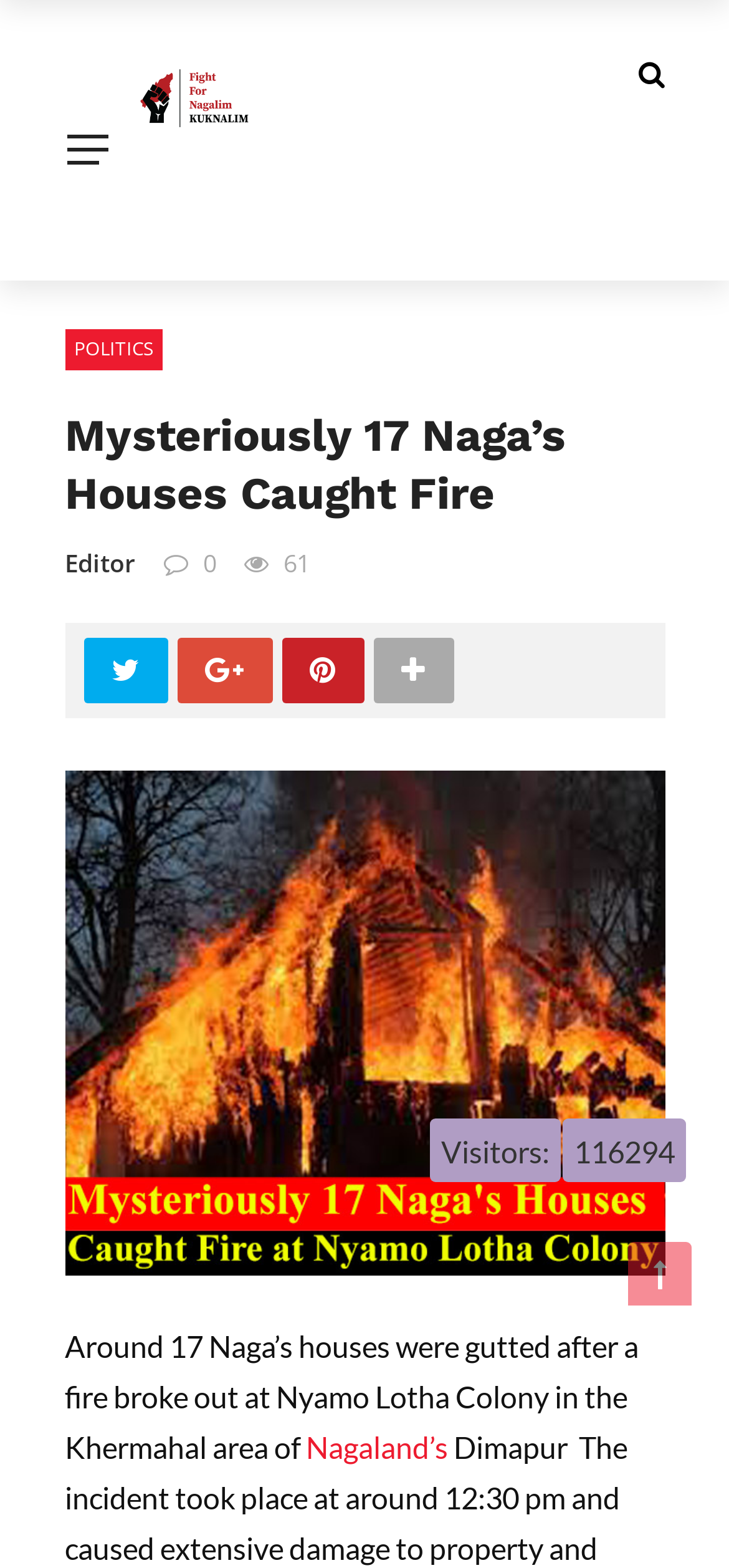Offer an extensive depiction of the webpage and its key elements.

The webpage appears to be a news article page. At the top, there is a logo on the left side, accompanied by a link to the homepage. Below the logo, there is a navigation menu with links to different sections, including "POLITICS". 

The main content of the page is a news article with the title "Mysteriously 17 Naga's Houses Caught Fire" in a large font. The article's title is centered at the top of the content area. 

Below the title, there is a section with the author's information, including a link to the editor's profile and a text indicating the number of views, "61". 

On the right side of the author's information, there are three social media links, represented by icons for Twitter, Google Plus, and Pinterest. 

The main article content starts below the author's information, with a paragraph of text describing the incident of a fire breaking out at Nyamo Lotha Colony in the Khermahal area of Nagaland's Dimapur, resulting in the destruction of around 17 Naga's houses. 

At the bottom of the page, there is a section displaying the number of visitors, "116294".